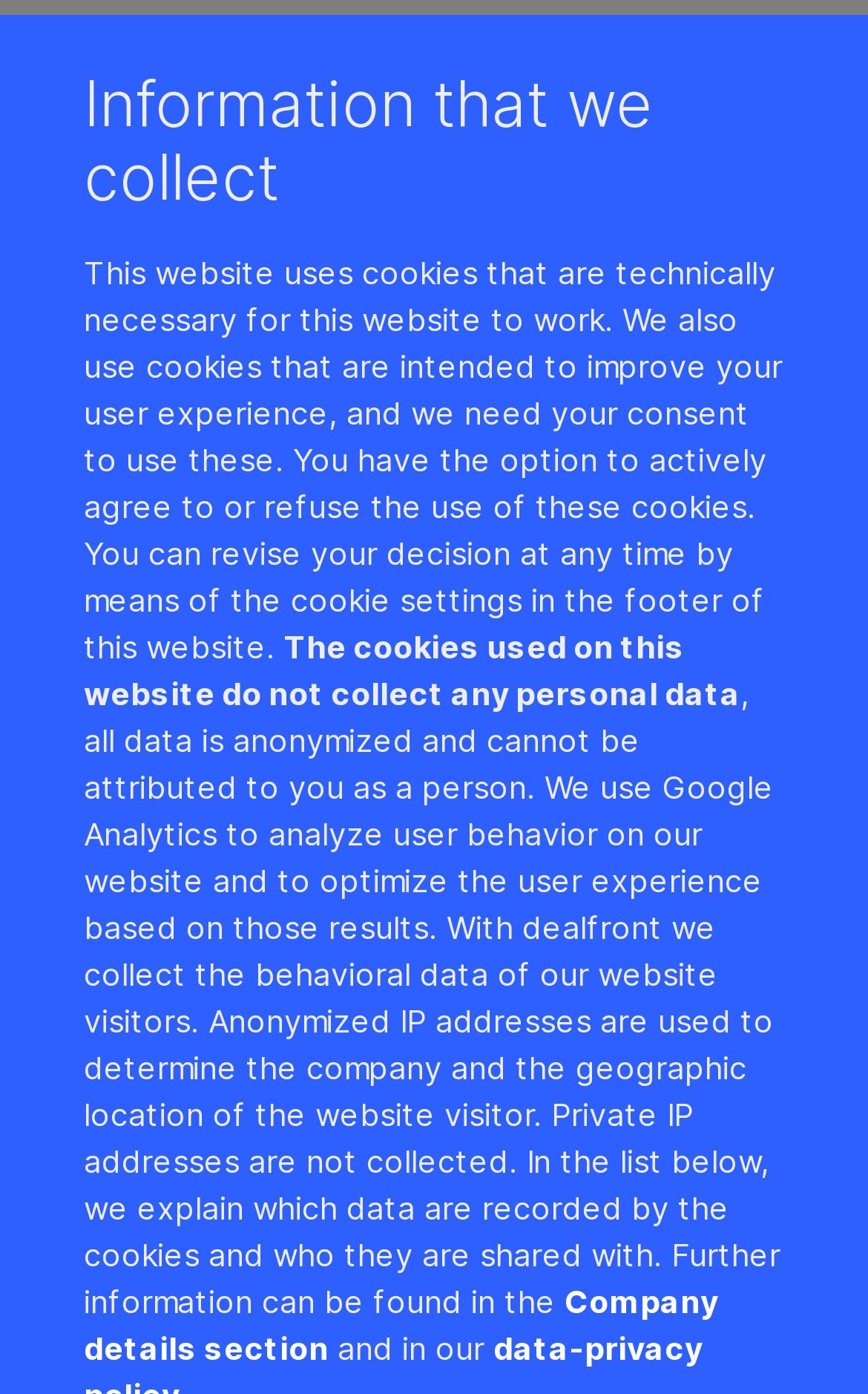Give an extensive and precise description of the webpage.

The webpage is about general security information for LANCOM products. At the top left, there is a logo image, and next to it, there are two buttons: a search button and a toggle navigation button. Below these elements, there is a navigation breadcrumb with two links: "LANCOM" and "Service & Support".

On the main content area, there is a large figure that takes up most of the width, featuring an image of a person presenting a project. Above this figure, there are two headings: "Security information" and "Current. Well informed." Below the figure, there are several sections of text. The first section explains the use of cookies on the website, stating that they are technically necessary and that users have the option to agree or refuse their use. The second section provides more information about the cookies, stating that they do not collect personal data and are anonymized.

Further down, there is a heading "Information that we collect" followed by a section of text that explains how the website uses Google Analytics and dealfront to analyze user behavior and optimize the user experience. The text also mentions that anonymized IP addresses are used to determine the company and geographic location of website visitors. Finally, there is a link to the "Company details section" and a brief phrase "and in our" that appears to be a continuation of the previous sentence.